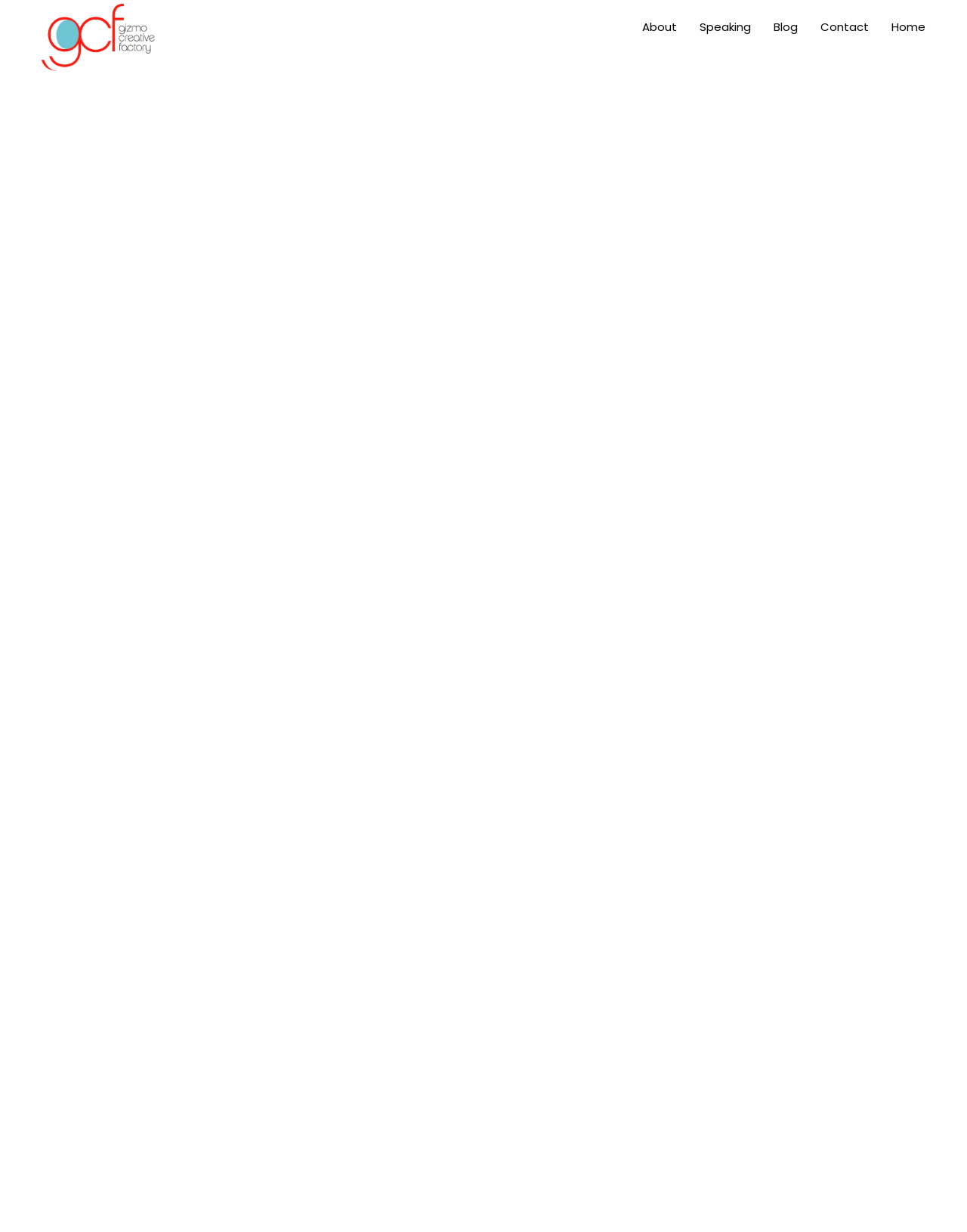What is the purpose of the banners? Refer to the image and provide a one-word or short phrase answer.

For Palforzia